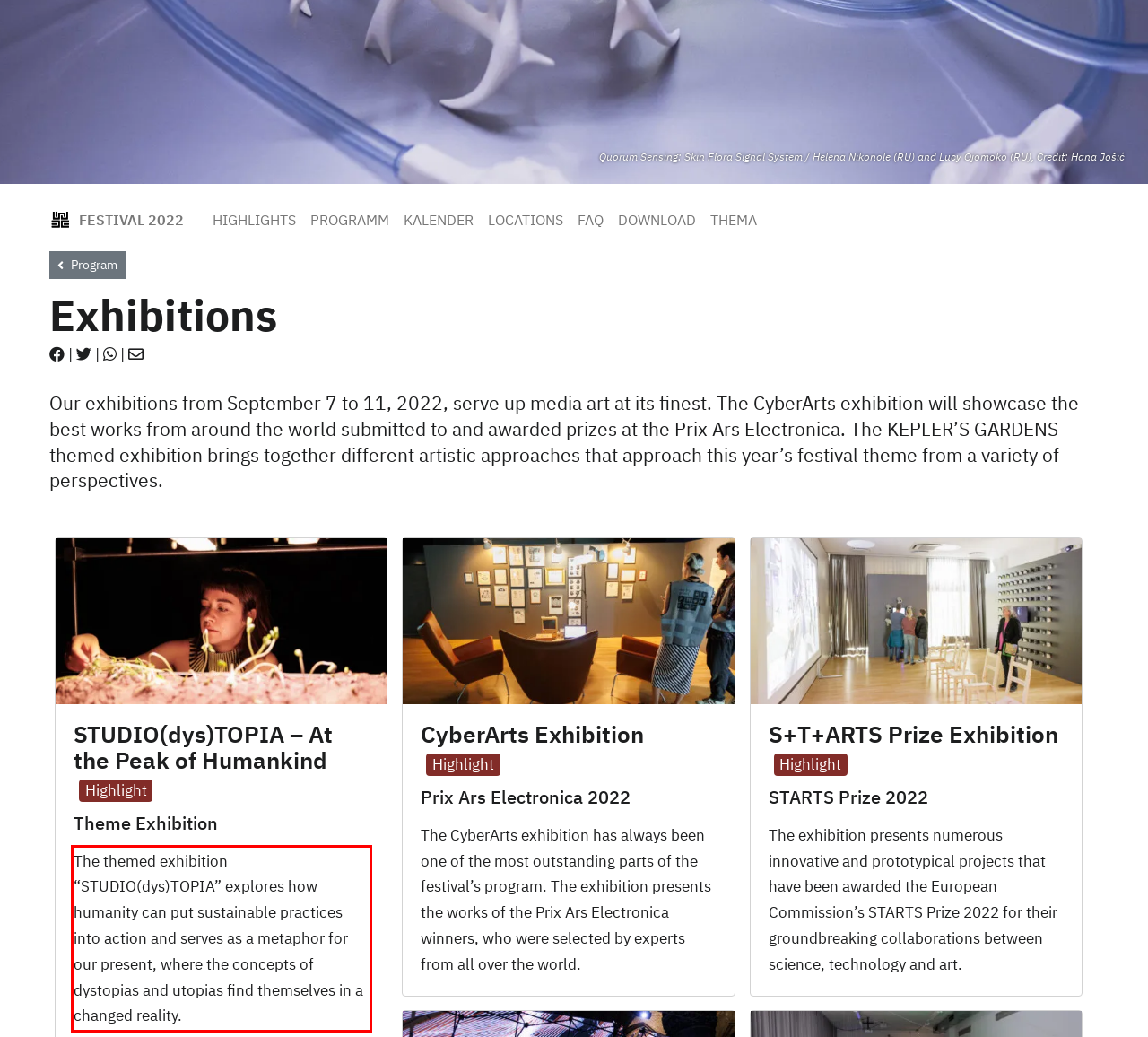You are looking at a screenshot of a webpage with a red rectangle bounding box. Use OCR to identify and extract the text content found inside this red bounding box.

The themed exhibition “STUDIO(dys)TOPIA” explores how humanity can put sustainable practices into action and serves as a metaphor for our present, where the concepts of dystopias and utopias find themselves in a changed reality.